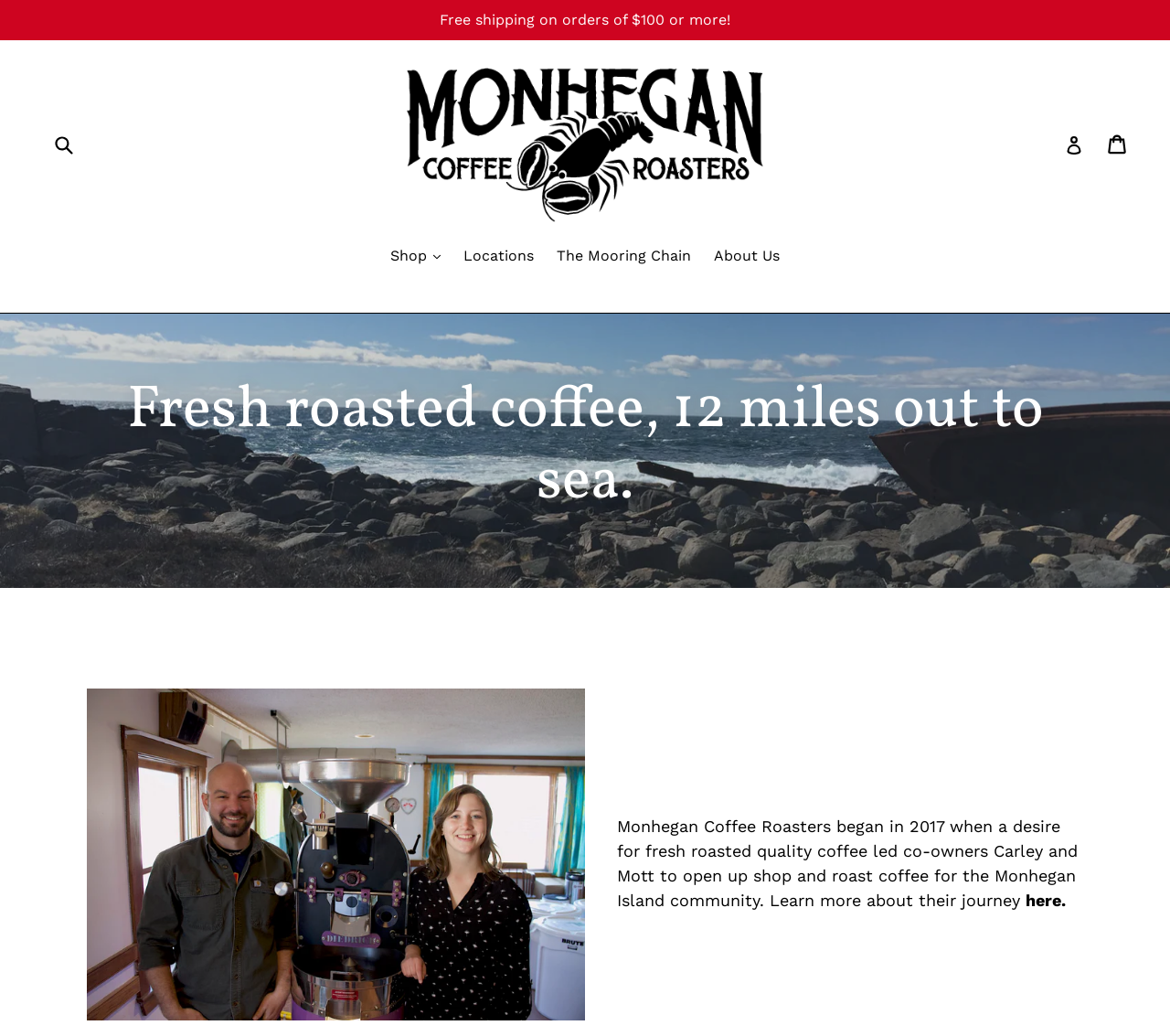Kindly determine the bounding box coordinates of the area that needs to be clicked to fulfill this instruction: "Submit your email address".

None